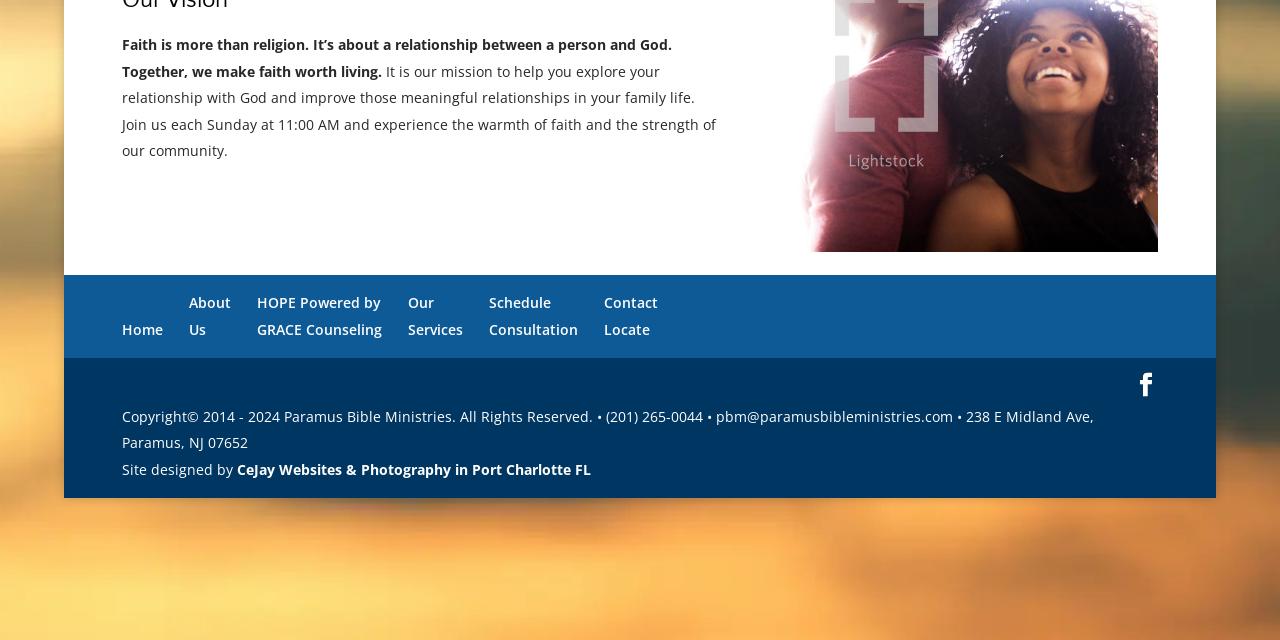Locate the bounding box of the UI element described by: "AboutUs" in the given webpage screenshot.

[0.147, 0.458, 0.18, 0.529]